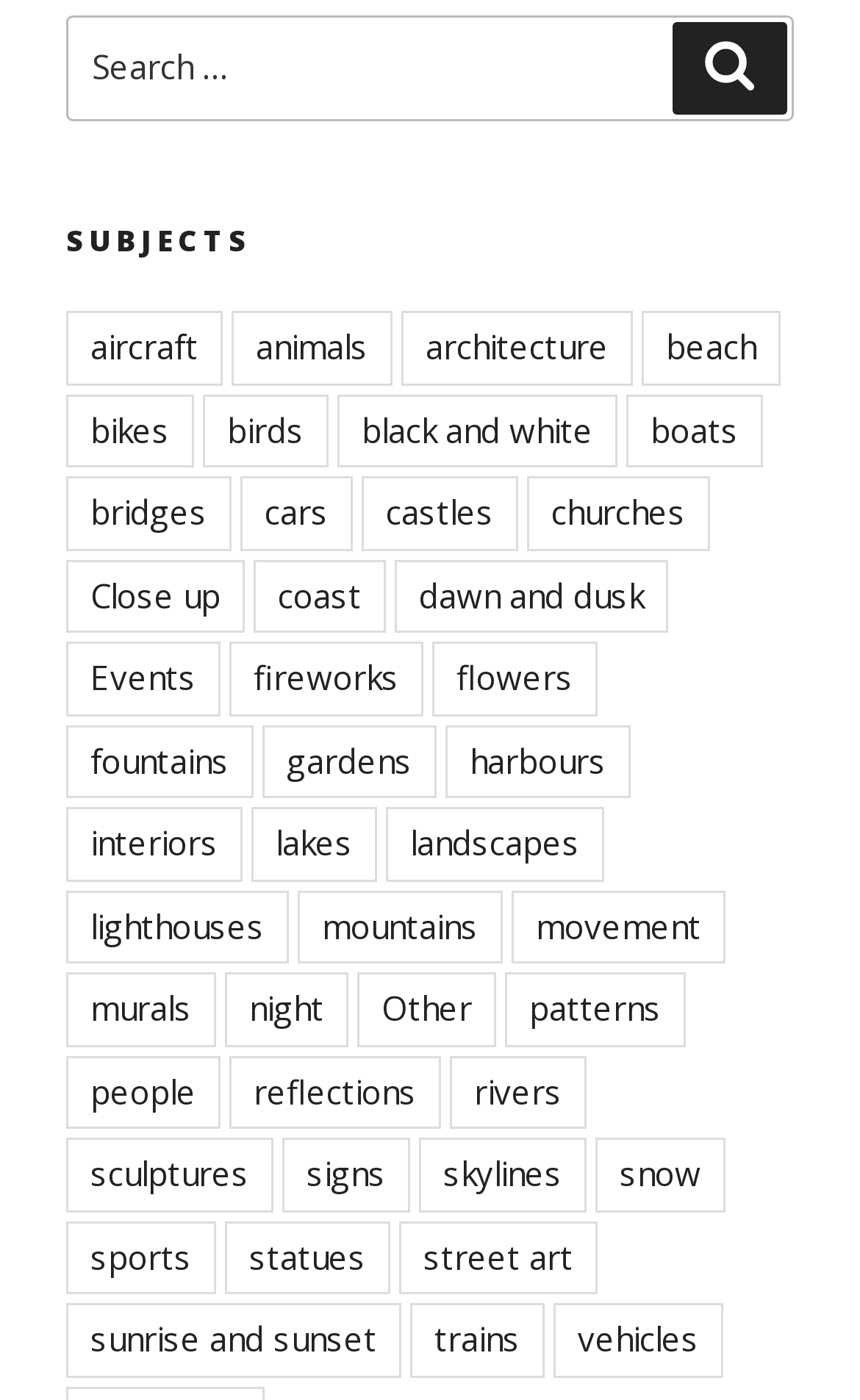Find the bounding box coordinates of the element I should click to carry out the following instruction: "Explore the 'beach' category".

[0.746, 0.223, 0.908, 0.276]